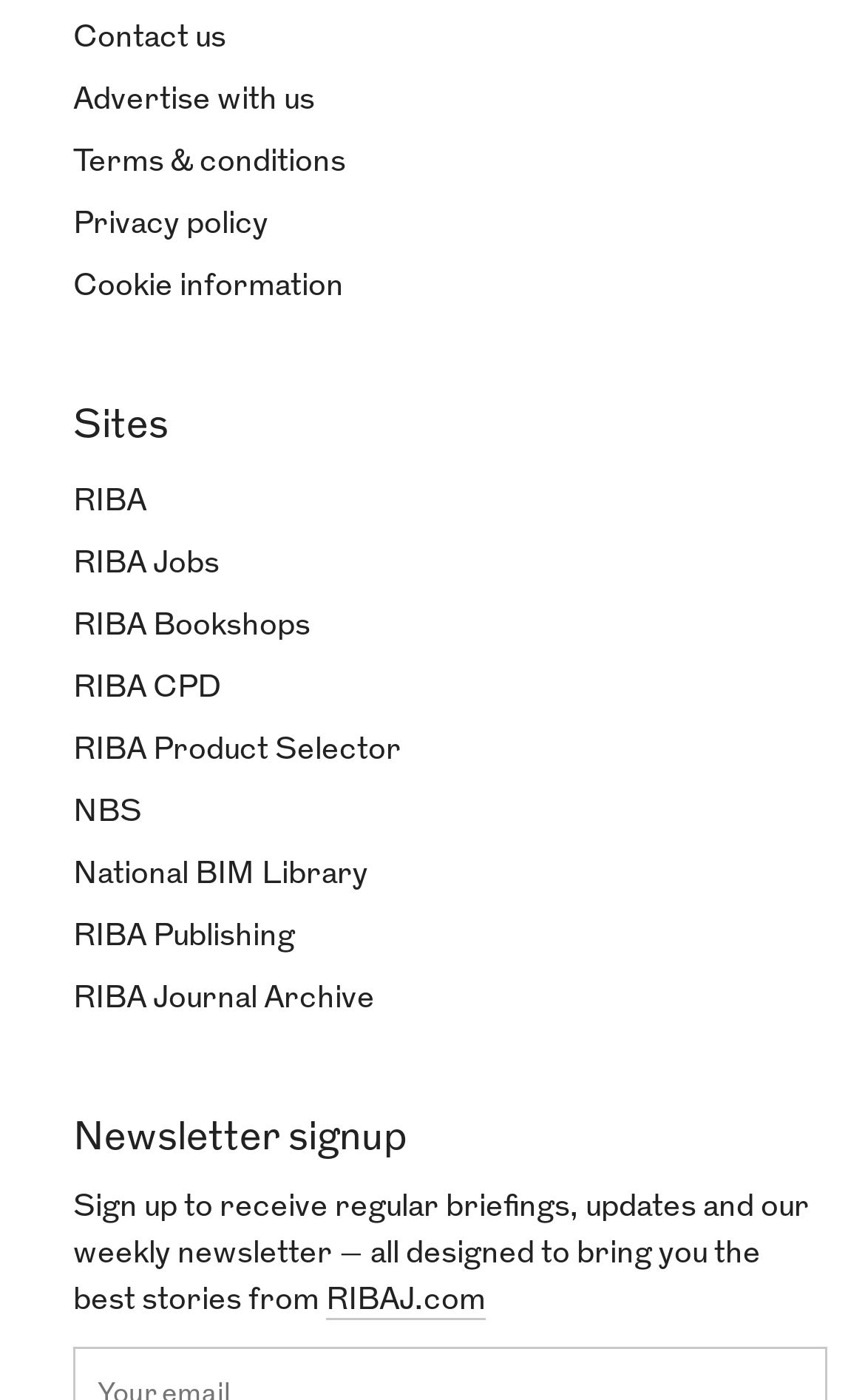Please identify the bounding box coordinates of the element's region that should be clicked to execute the following instruction: "Visit RIBA". The bounding box coordinates must be four float numbers between 0 and 1, i.e., [left, top, right, bottom].

[0.085, 0.347, 0.169, 0.371]